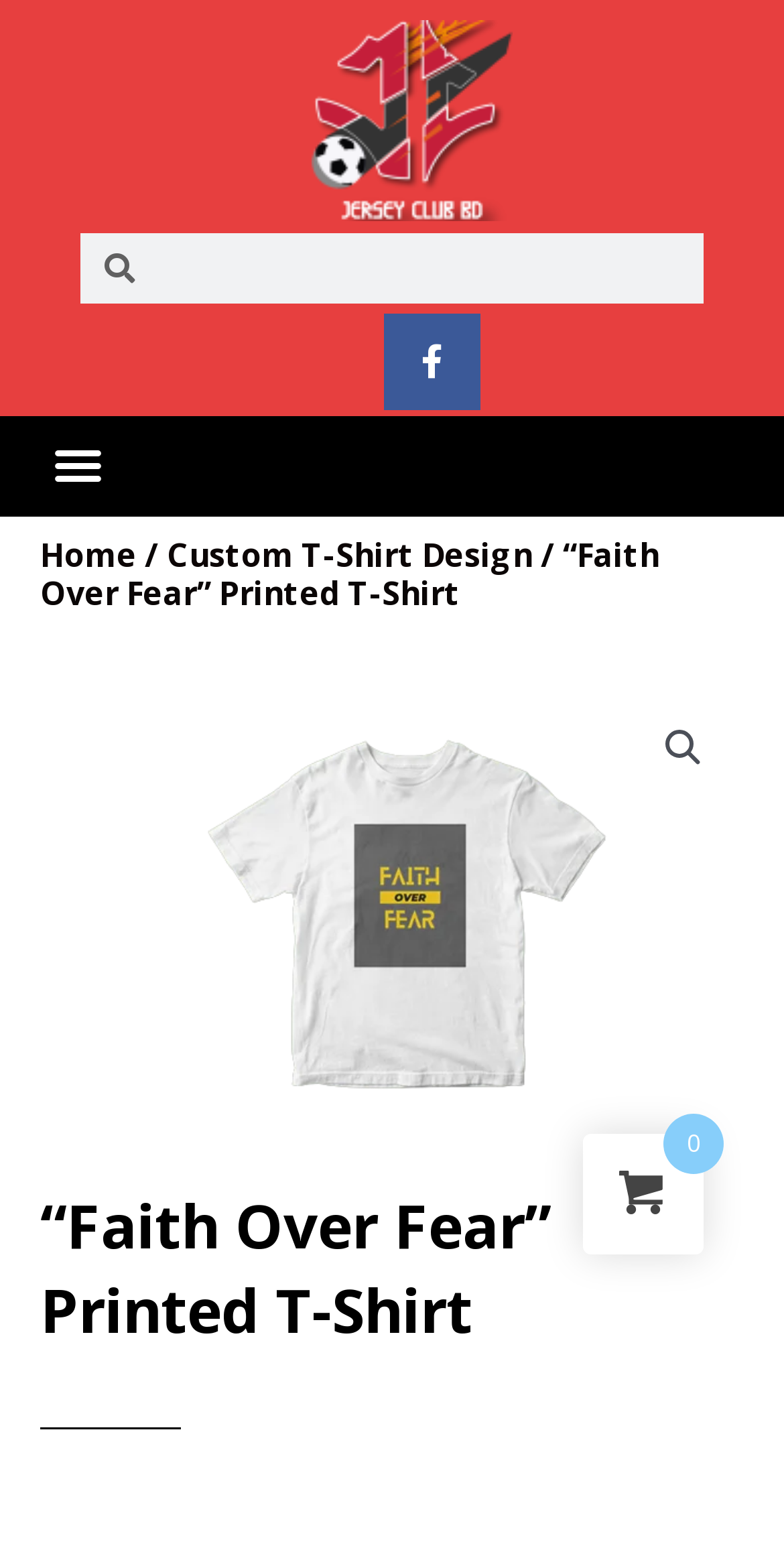Give a concise answer using only one word or phrase for this question:
What is the brand of the t-shirt?

Jersey Club BD